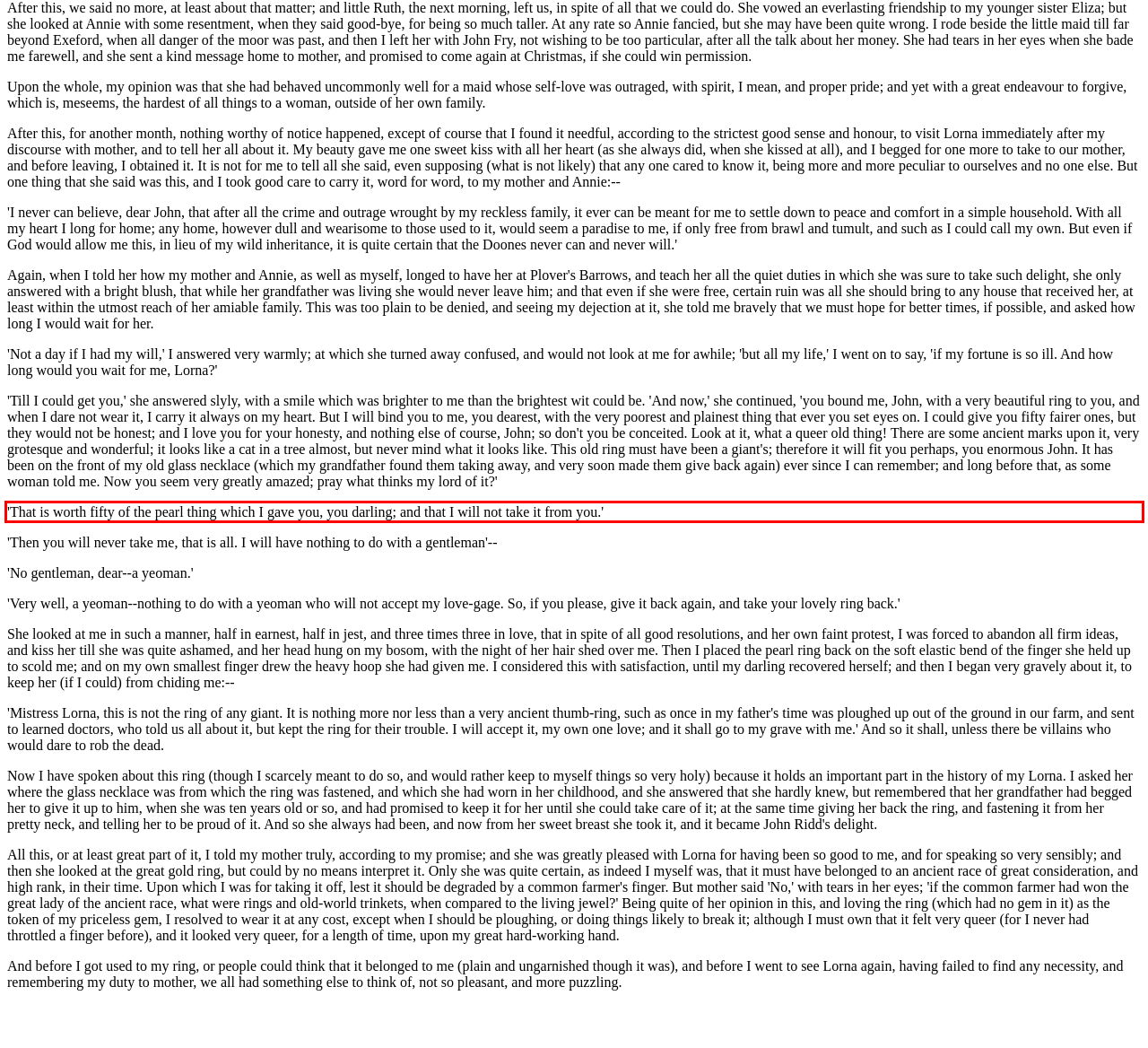Given the screenshot of a webpage, identify the red rectangle bounding box and recognize the text content inside it, generating the extracted text.

'That is worth fifty of the pearl thing which I gave you, you darling; and that I will not take it from you.'